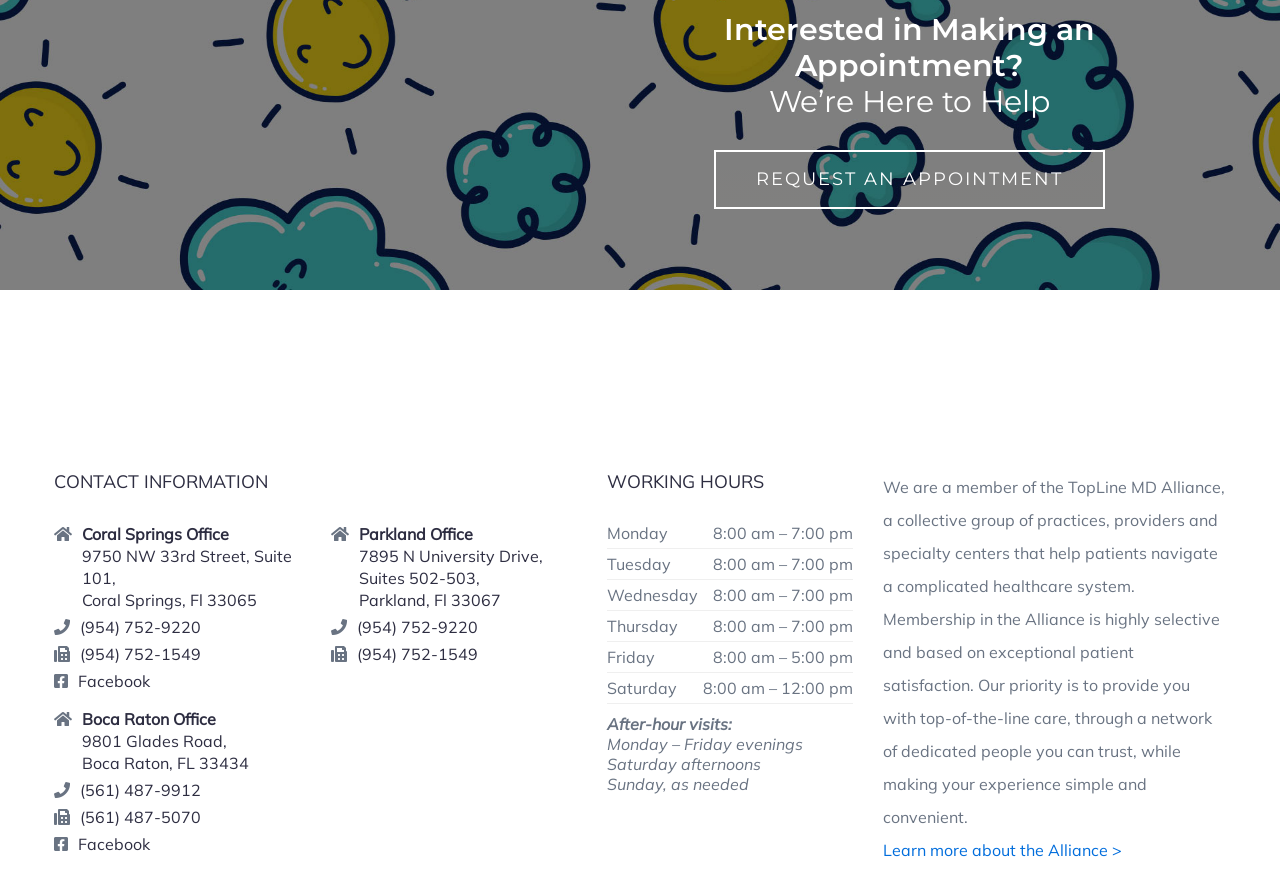What are the working hours on Saturday? Please answer the question using a single word or phrase based on the image.

8:00 am – 12:00 pm